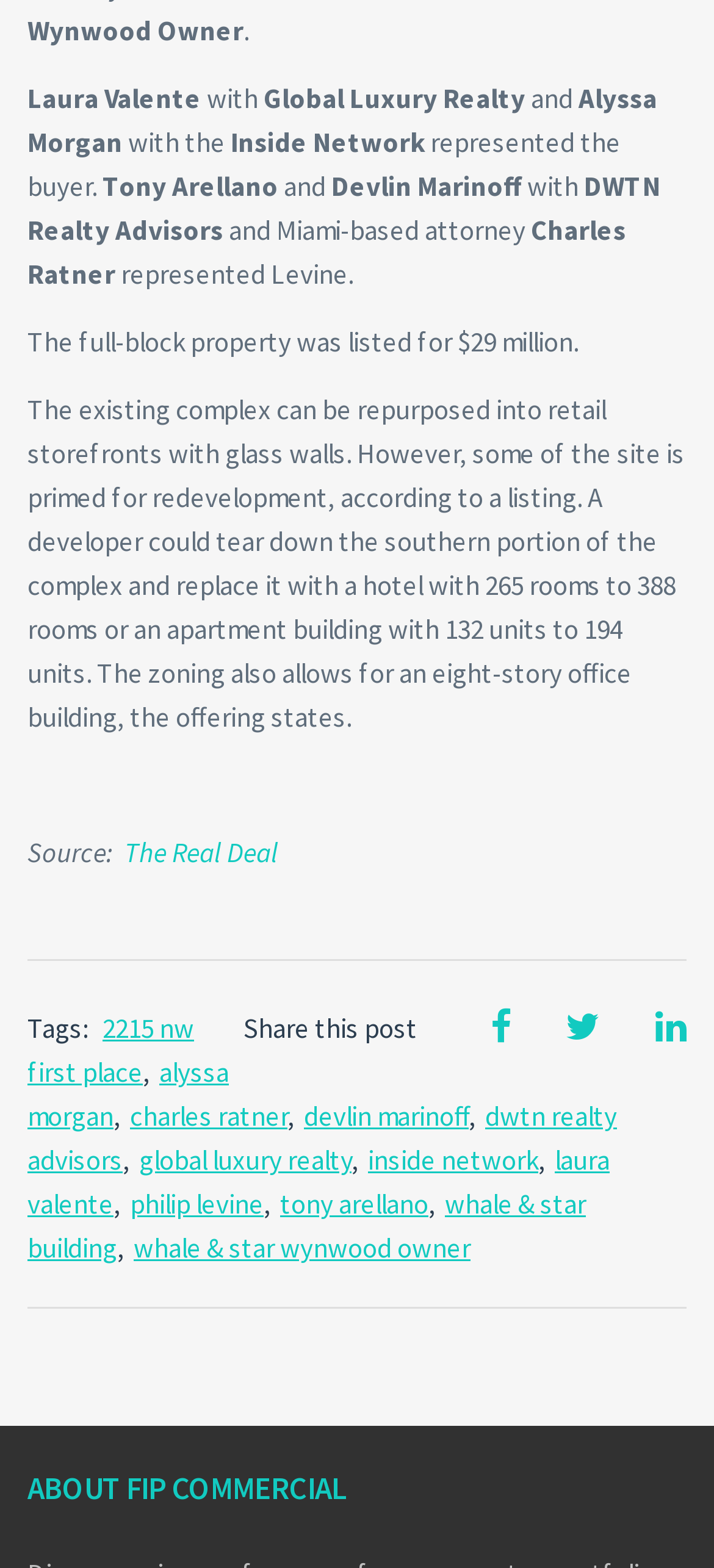Respond concisely with one word or phrase to the following query:
What is the name of the realty advisors mentioned?

DWTN Realty Advisors